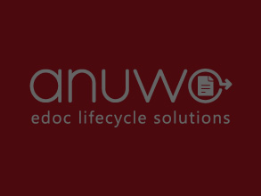Use a single word or phrase to answer the following:
What is the background color of the logo?

deep red